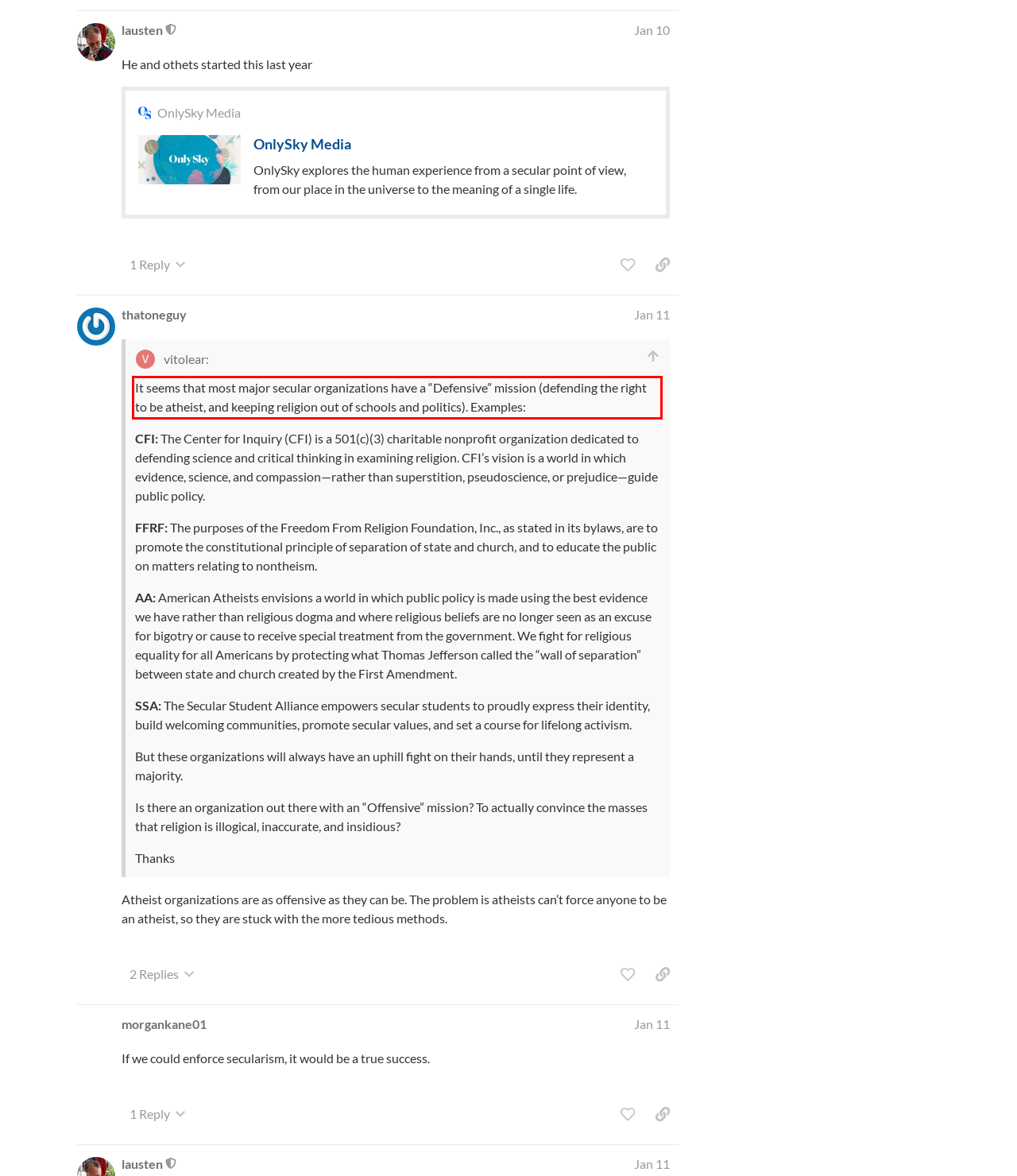There is a UI element on the webpage screenshot marked by a red bounding box. Extract and generate the text content from within this red box.

It seems that most major secular organizations have a “Defensive” mission (defending the right to be atheist, and keeping religion out of schools and politics). Examples: